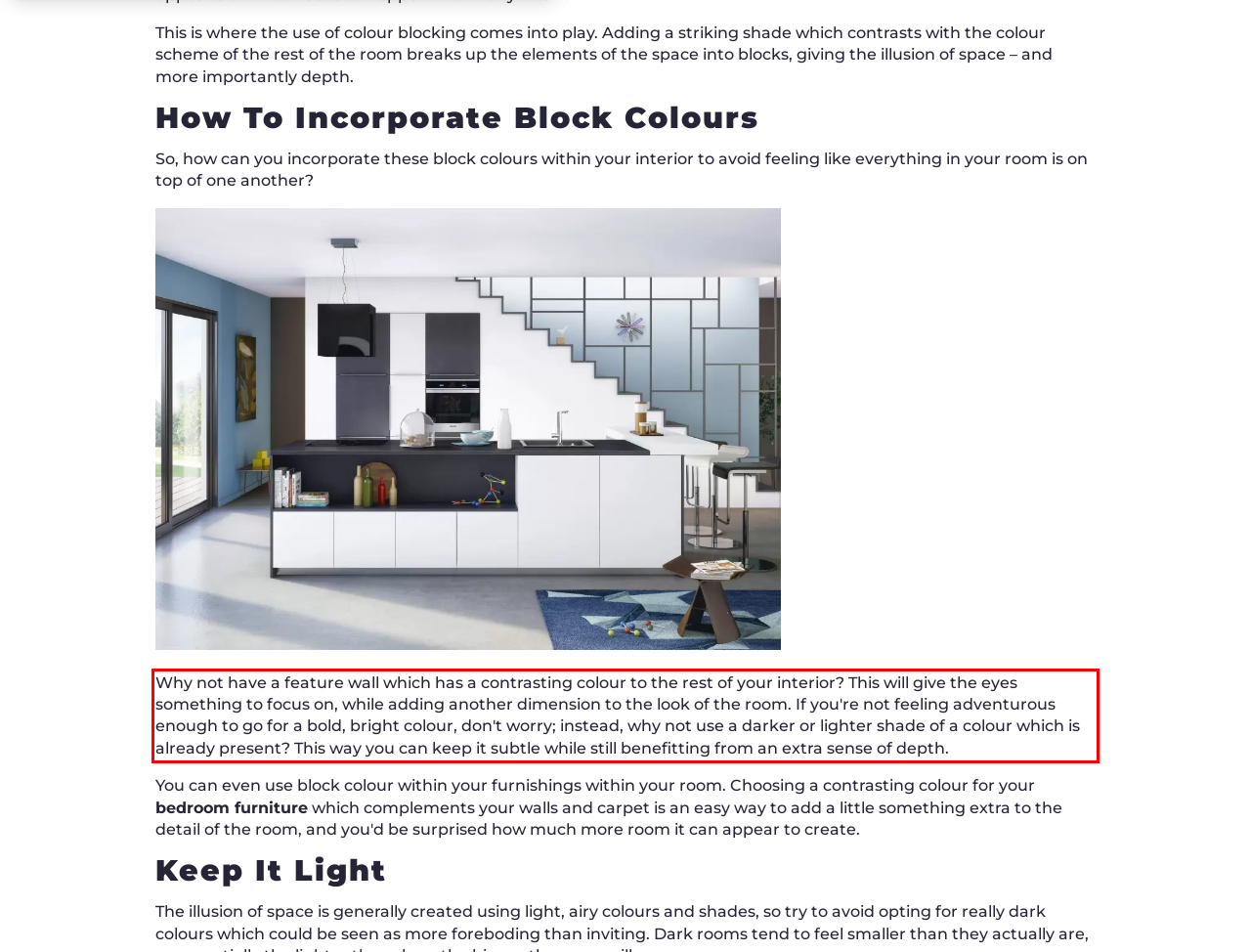Analyze the screenshot of the webpage and extract the text from the UI element that is inside the red bounding box.

Why not have a feature wall which has a contrasting colour to the rest of your interior? This will give the eyes something to focus on, while adding another dimension to the look of the room. If you're not feeling adventurous enough to go for a bold, bright colour, don't worry; instead, why not use a darker or lighter shade of a colour which is already present? This way you can keep it subtle while still benefitting from an extra sense of depth.